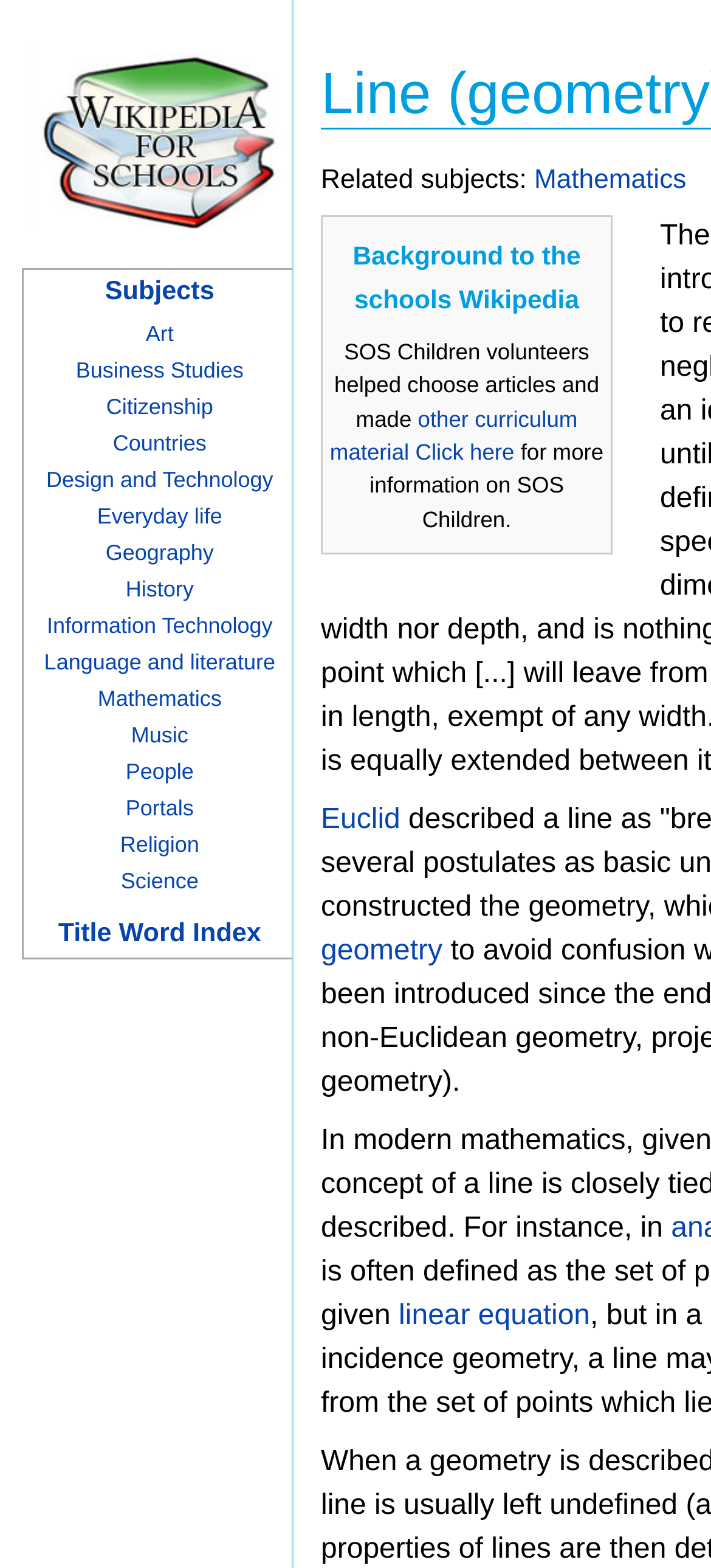Find the bounding box coordinates of the clickable area that will achieve the following instruction: "Click the Early Intervention link".

None